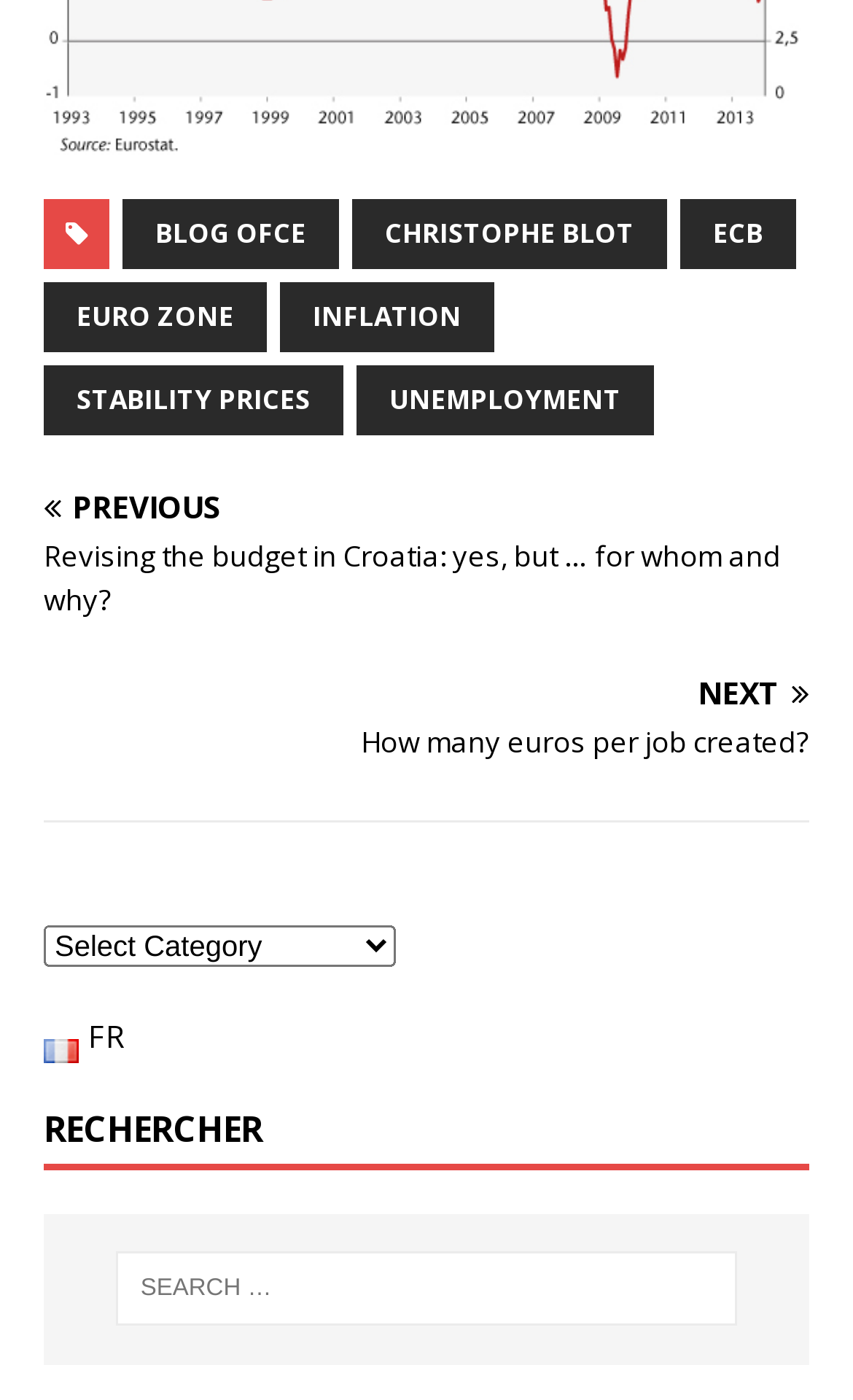Determine the bounding box coordinates of the section to be clicked to follow the instruction: "Search for a topic". The coordinates should be given as four float numbers between 0 and 1, formatted as [left, top, right, bottom].

[0.137, 0.894, 0.863, 0.947]